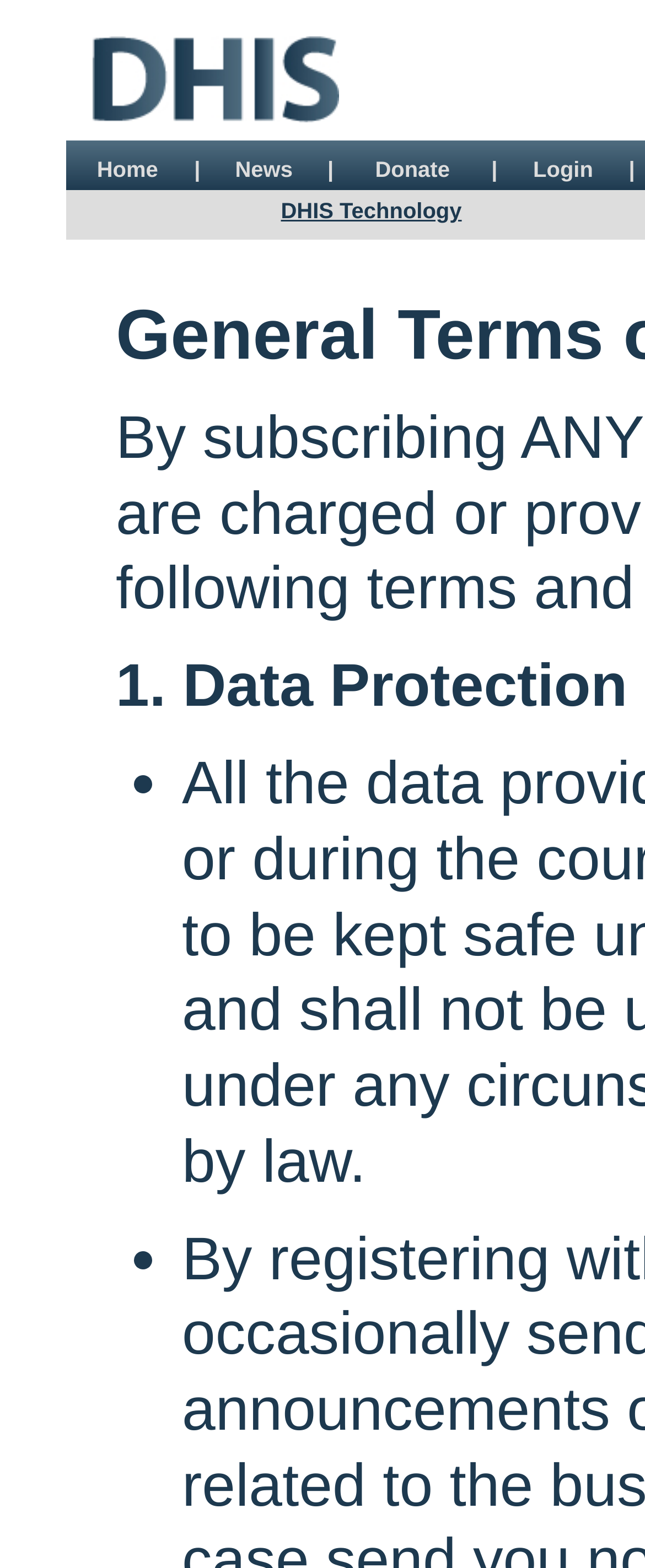Please answer the following question using a single word or phrase: 
How many navigation links are there?

5